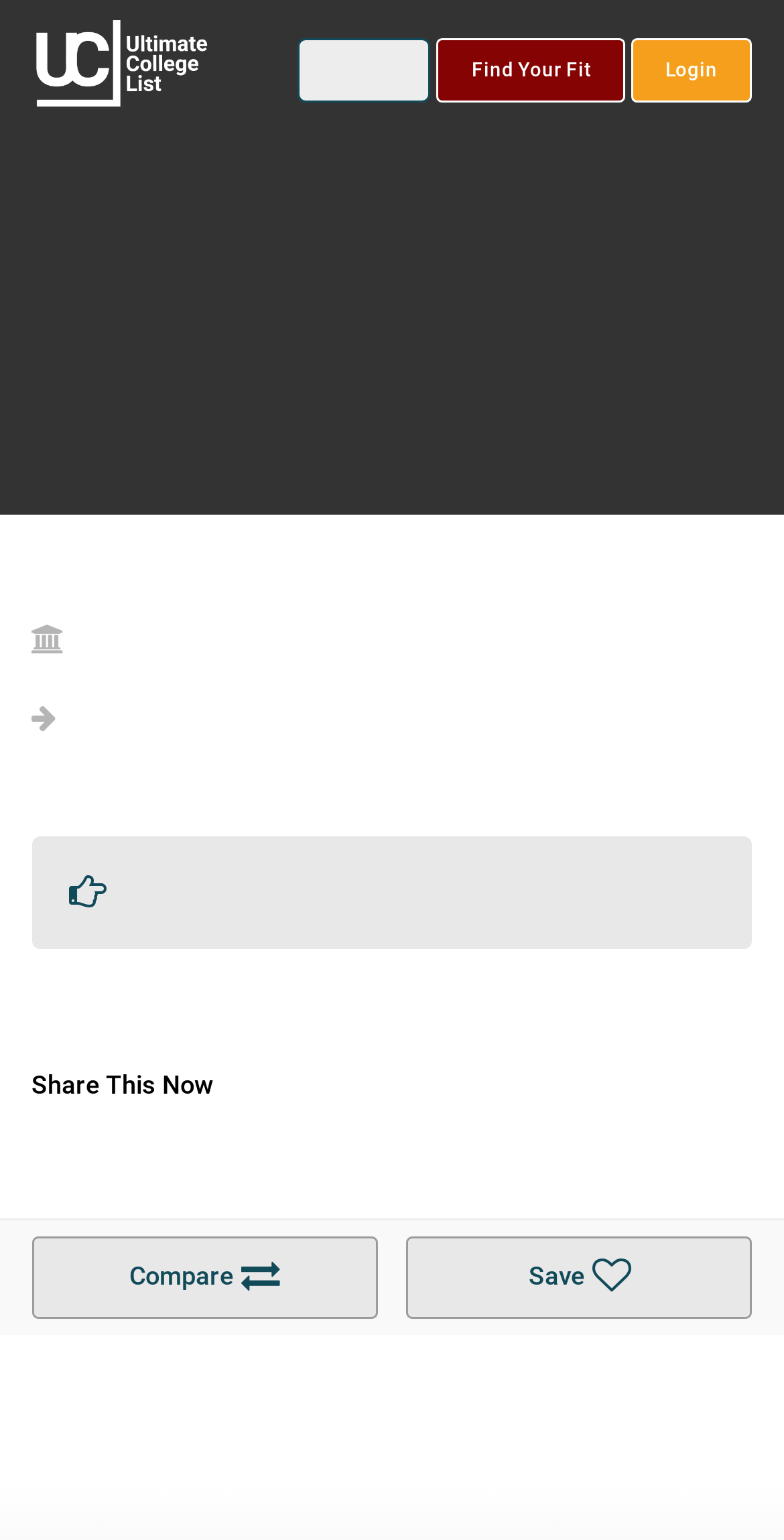Summarize the contents and layout of the webpage in detail.

The webpage appears to be a college course description page, specifically for an Associate in Applied Science (AAS) degree in Fashion Merchandising at Harper College in the USA. 

At the top left of the page, there is a logo image and a link labeled "UCL" (Ultimate College List). 

Below the logo, there is a heading with an icon, which seems to be a navigation menu or a dropdown button. 

To the right of the logo, there is a link labeled "Login". 

In the middle of the page, there is a prominent text "Find Your Fit", which might be a call-to-action or a slogan. 

At the bottom left of the page, there is a text "Share This Now", which is likely a social media sharing button. 

Near the bottom of the page, there are two buttons labeled "Compare" and "Save", which might be used to compare or save the course information for later reference.